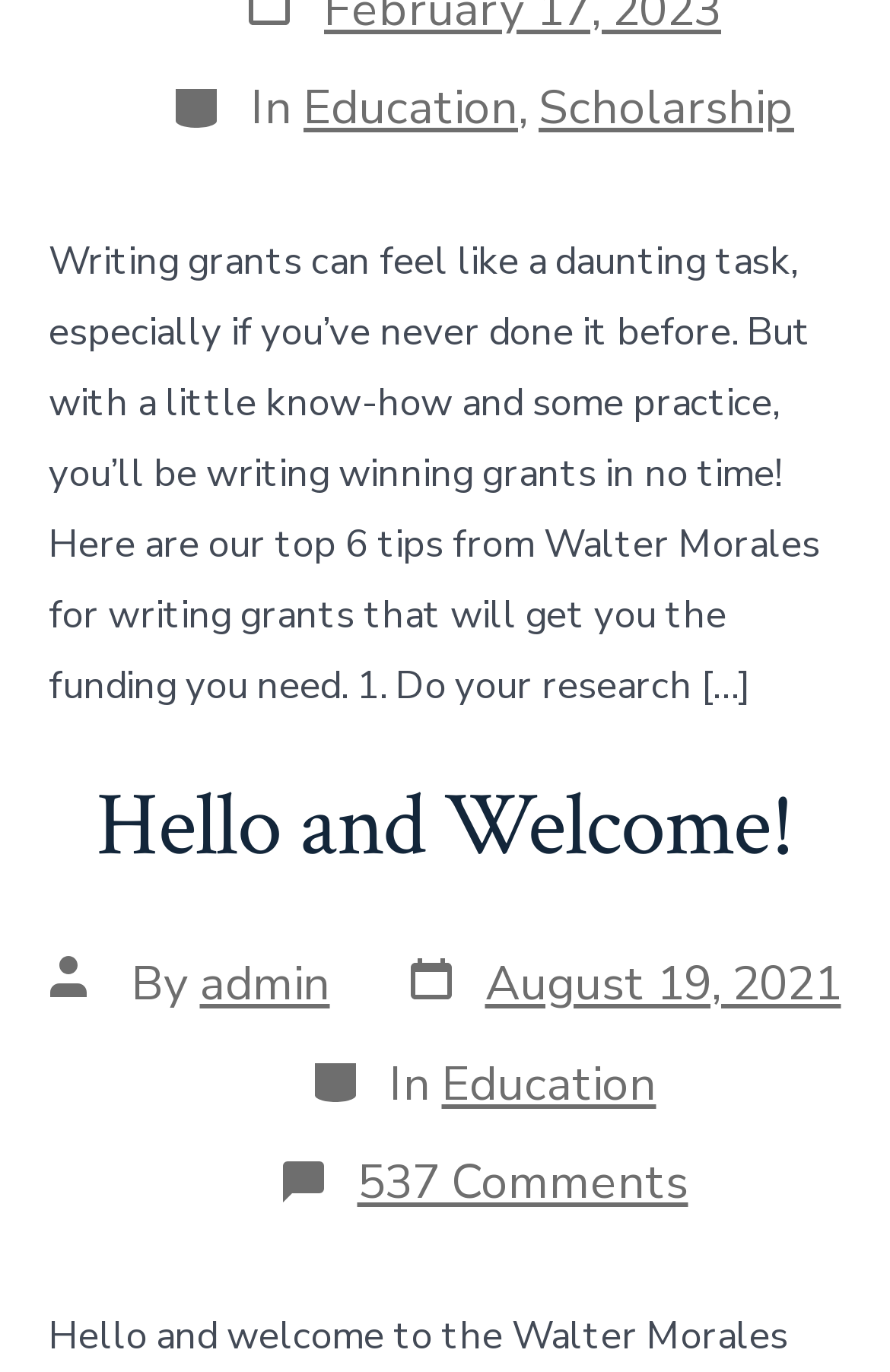What is the category of the article?
Please analyze the image and answer the question with as much detail as possible.

The category of the article can be determined by looking at the text 'Categories' and 'In' followed by a link 'Education' which indicates that the article belongs to the Education category.